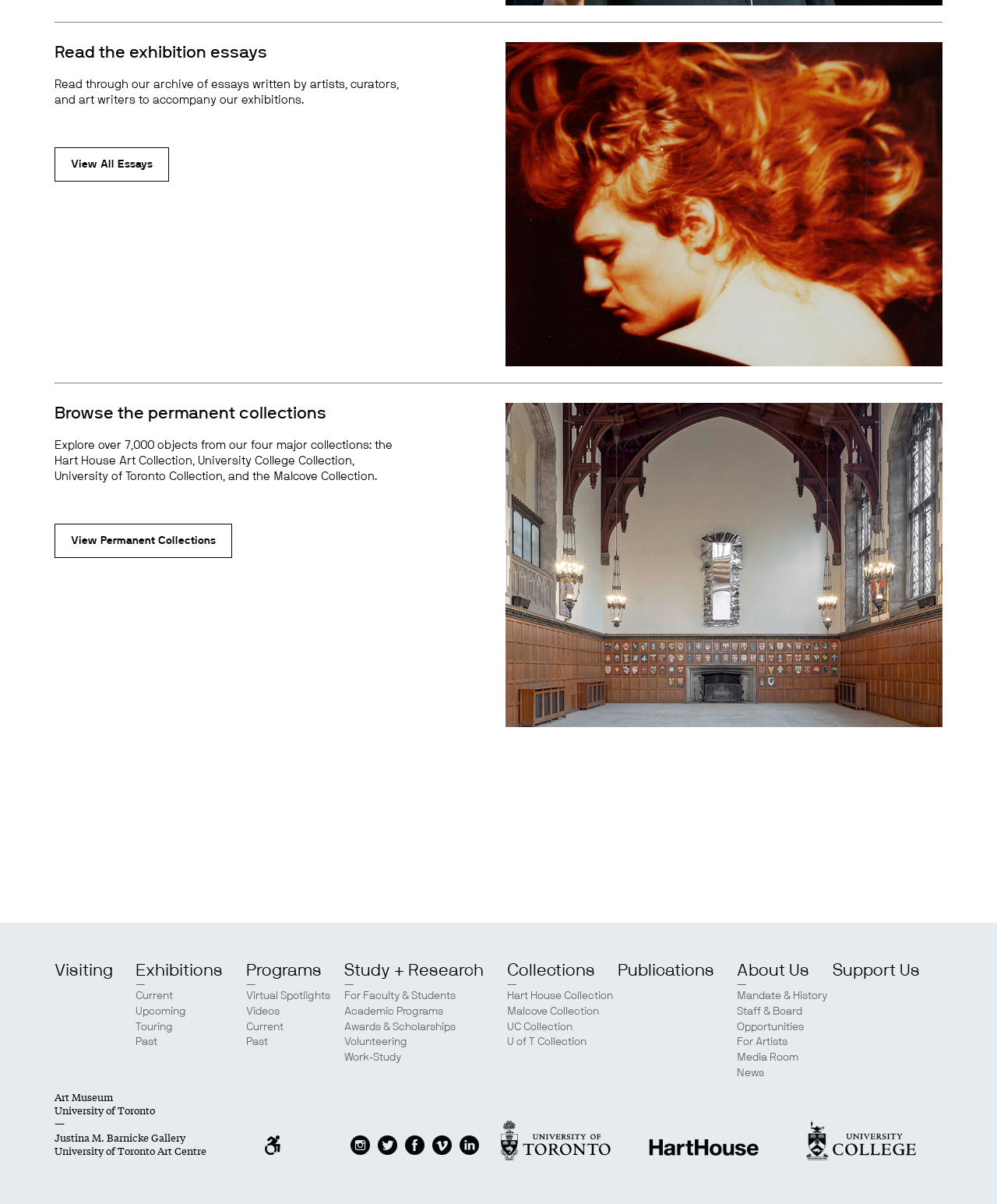Find the bounding box coordinates of the area to click in order to follow the instruction: "View Permanent Collections".

[0.055, 0.435, 0.233, 0.464]